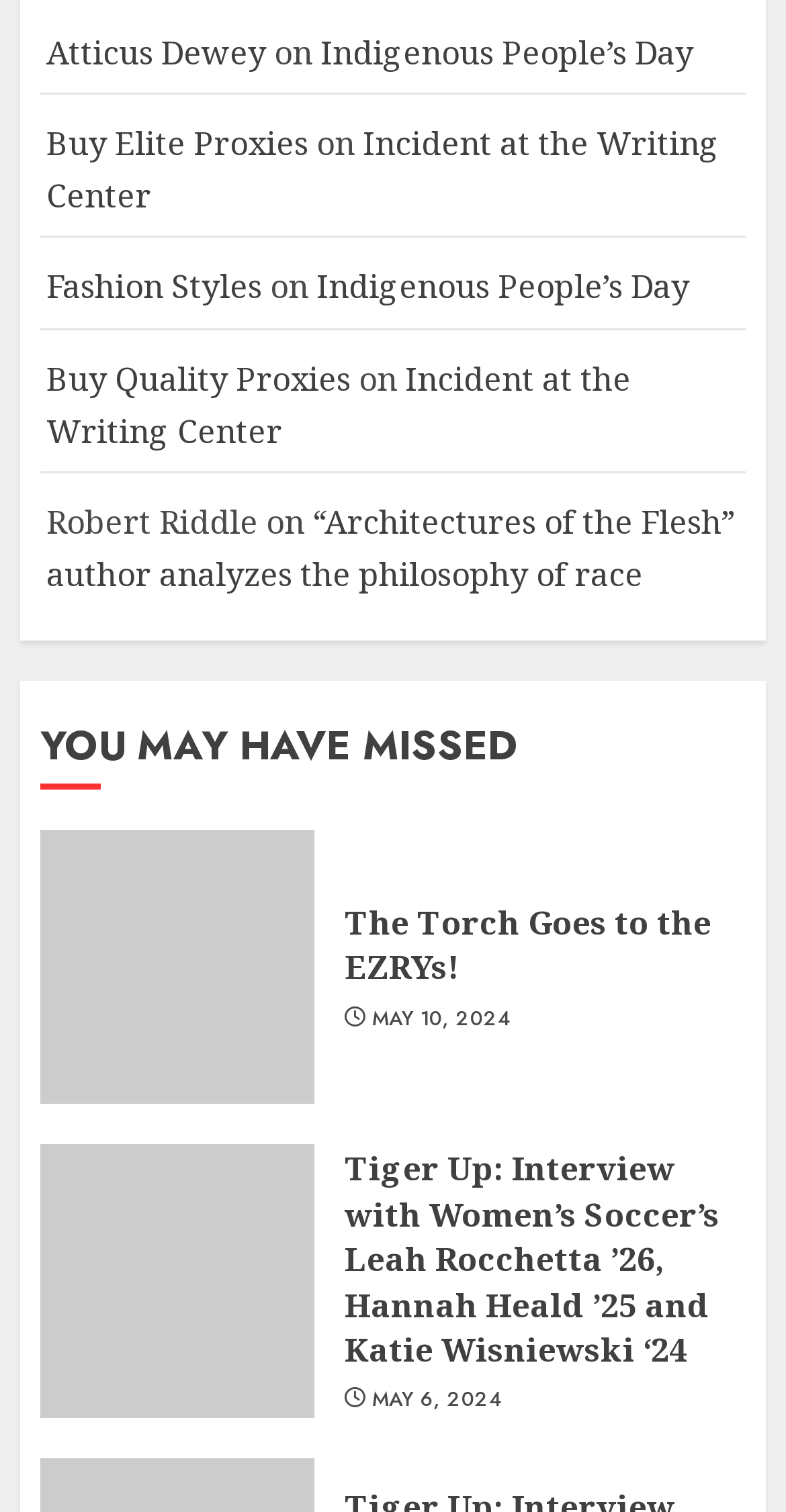Identify the bounding box coordinates of the part that should be clicked to carry out this instruction: "Click on the link 'The Torch Goes to the EZRYs!' ".

[0.438, 0.596, 0.905, 0.656]